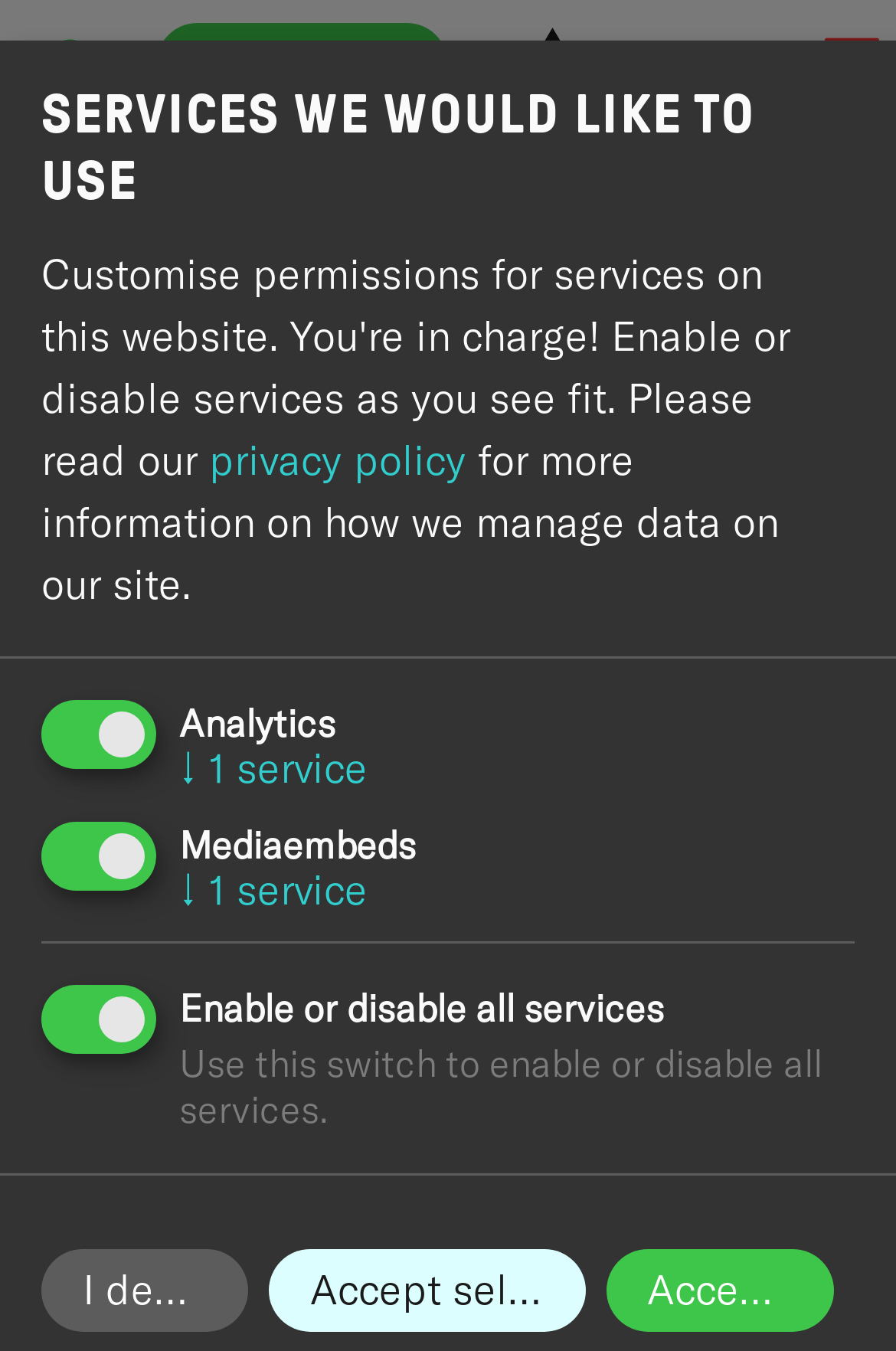Pinpoint the bounding box coordinates of the area that should be clicked to complete the following instruction: "Explore DATA ENGINEERING services". The coordinates must be given as four float numbers between 0 and 1, i.e., [left, top, right, bottom].

[0.051, 0.095, 0.602, 0.156]